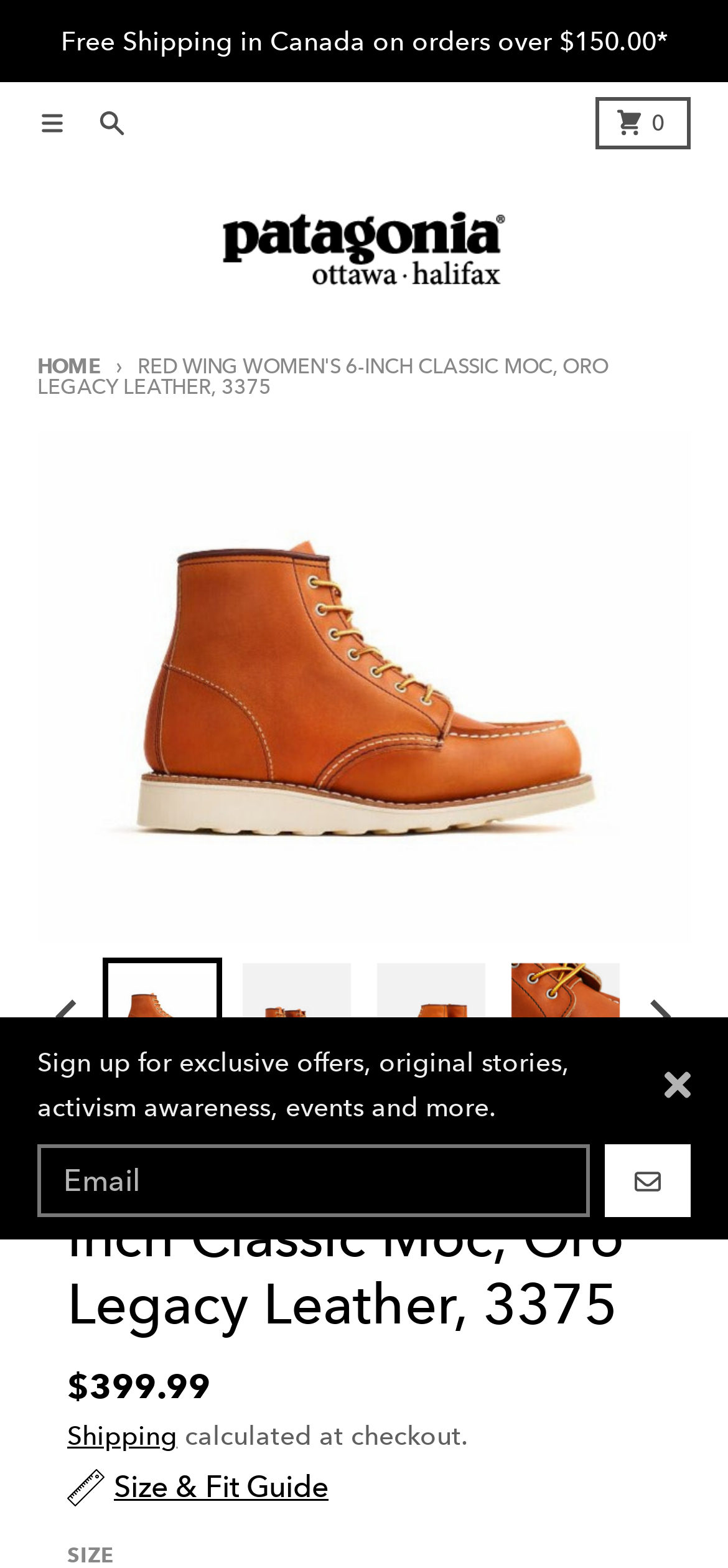Answer the question below with a single word or a brief phrase: 
What is the purpose of the 'Close' button?

To close a popup or modal